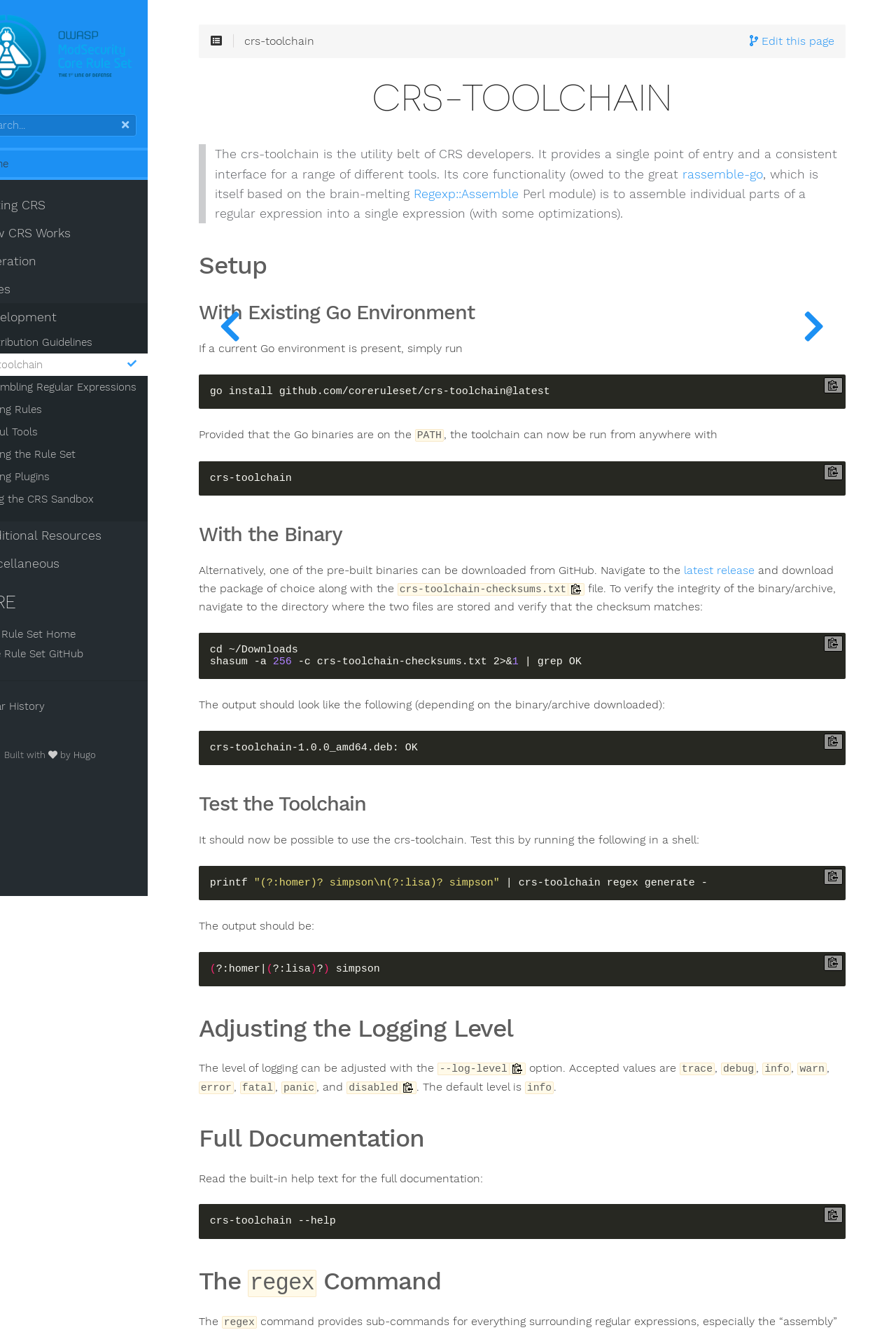Reply to the question below using a single word or brief phrase:
What is the name of the Perl module used by crs-toolchain?

Regexp::Assemble